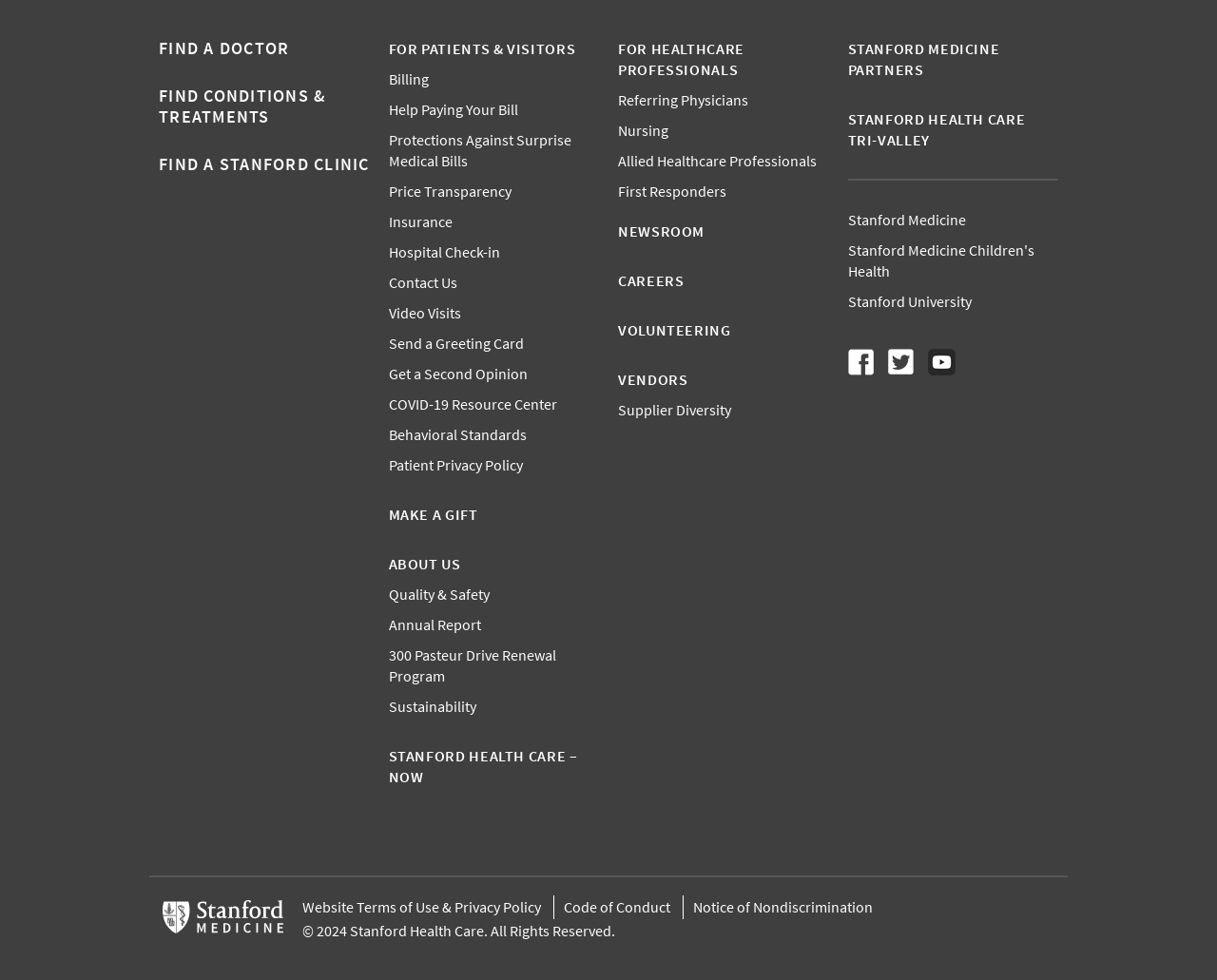Please locate the bounding box coordinates for the element that should be clicked to achieve the following instruction: "Get a second opinion". Ensure the coordinates are given as four float numbers between 0 and 1, i.e., [left, top, right, bottom].

[0.319, 0.371, 0.433, 0.391]